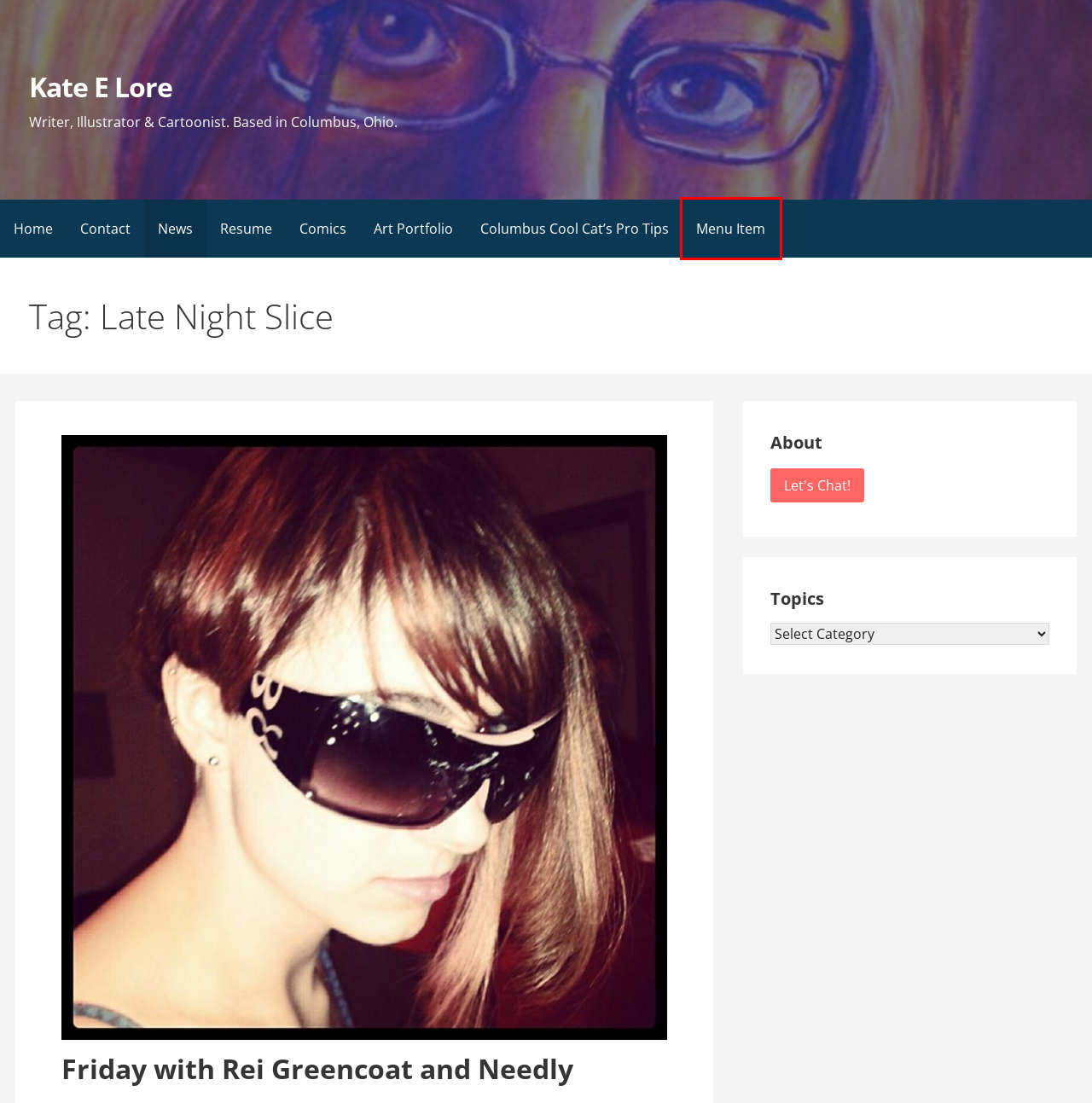Given a screenshot of a webpage featuring a red bounding box, identify the best matching webpage description for the new page after the element within the red box is clicked. Here are the options:
A. Contact/Follow - Kate E Lore
B. Art Portfolio - Kate E Lore
C. Log In ‹ Kate E Lore — WordPress
D. Home - Kate E Lore
E. Publications/Resume/Awards - Kate E Lore
F. Friday with Rei Greencoat and Needly - Kate E Lore
G. Comics - Kate E Lore
H. News - Kate E Lore

C